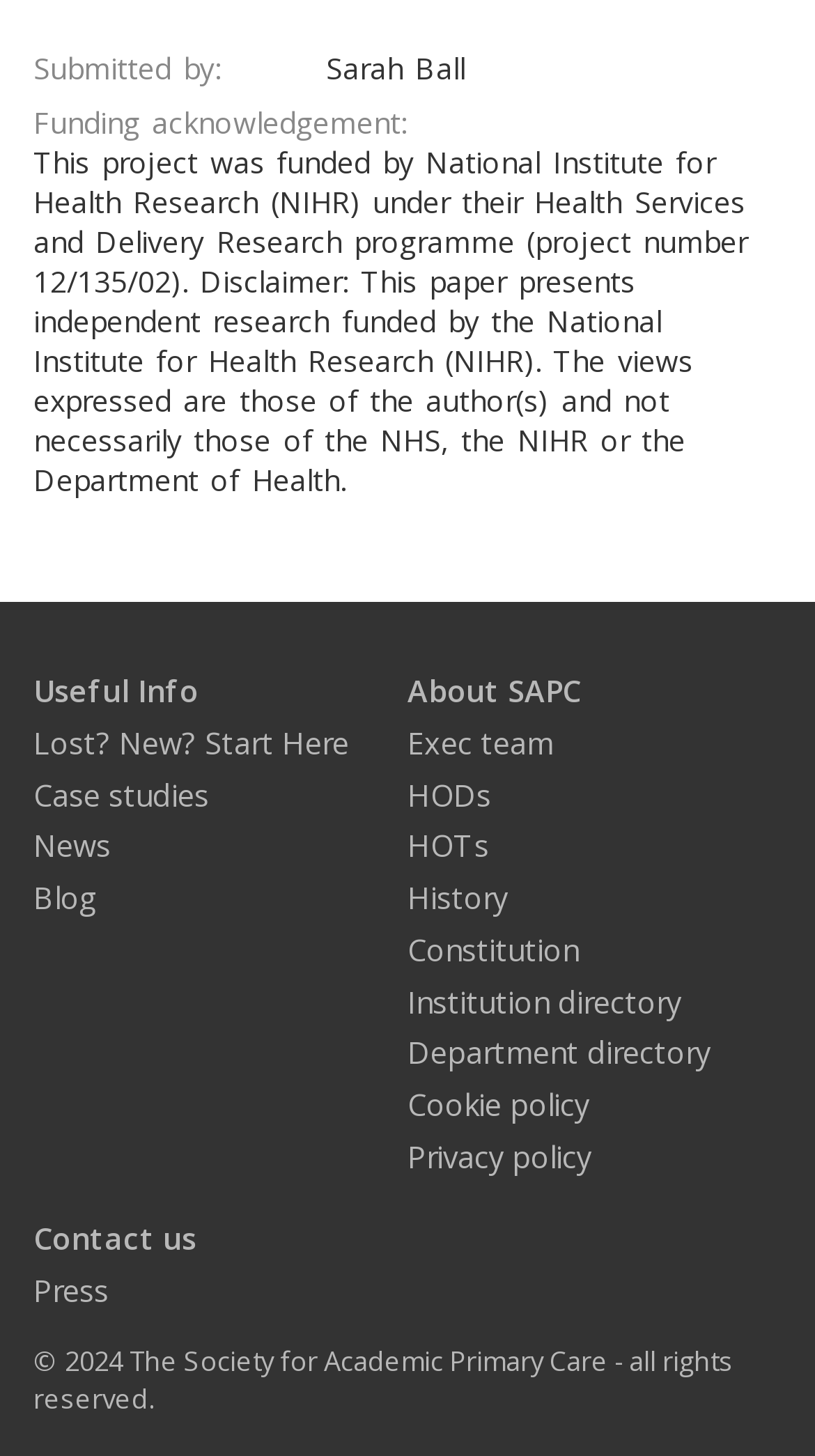Identify the bounding box coordinates necessary to click and complete the given instruction: "Click on Useful Info".

[0.041, 0.457, 0.5, 0.492]